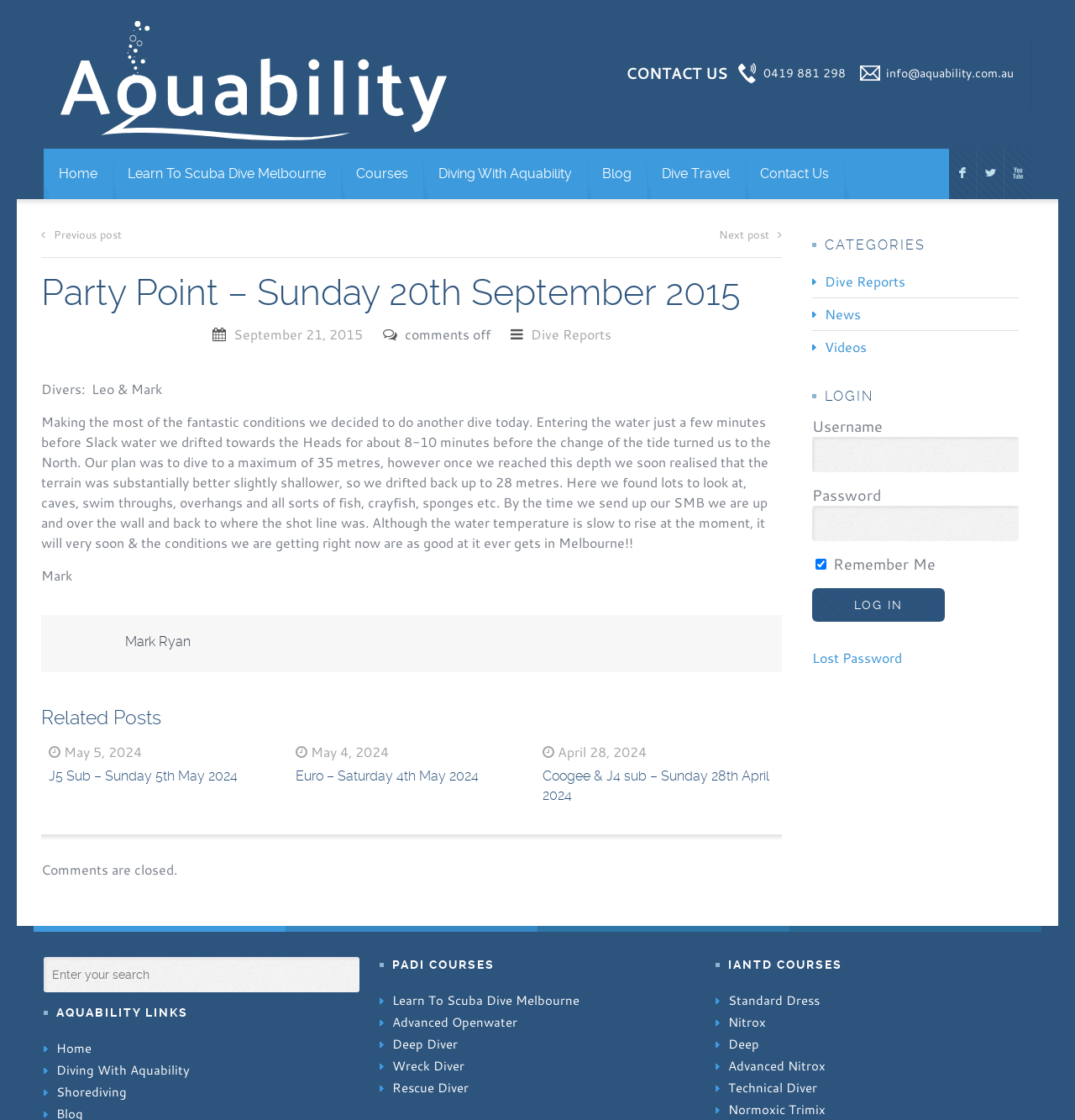Please identify the bounding box coordinates of the element I should click to complete this instruction: 'Click on the 'CONTACT US' link'. The coordinates should be given as four float numbers between 0 and 1, like this: [left, top, right, bottom].

[0.582, 0.056, 0.677, 0.075]